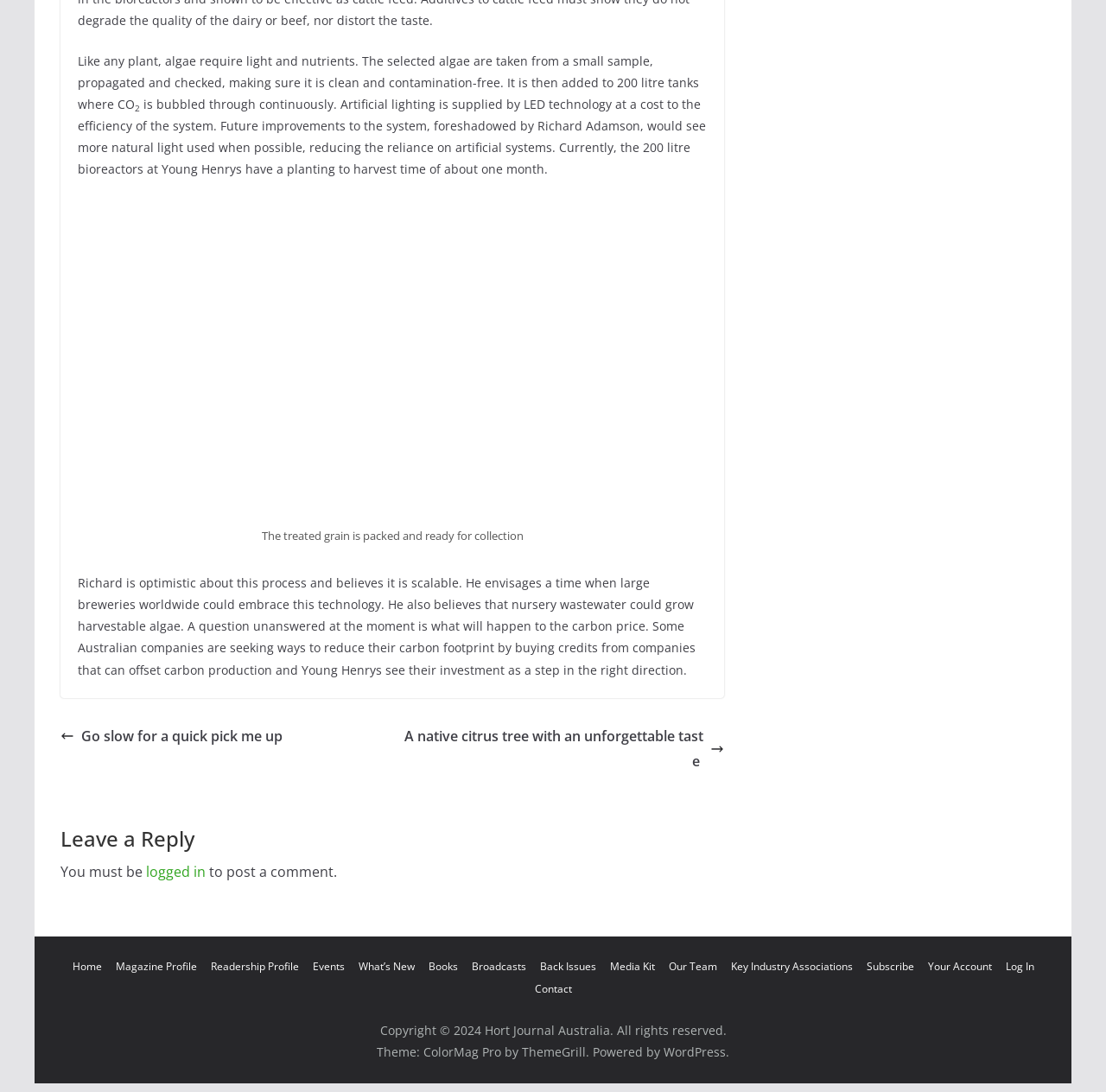What is the name of the magazine?
Based on the content of the image, thoroughly explain and answer the question.

The name of the magazine is mentioned at the bottom of the webpage, along with a copyright notice. It is likely that the article is from this magazine, which suggests that the topic of algae cultivation is relevant to the horticulture industry.